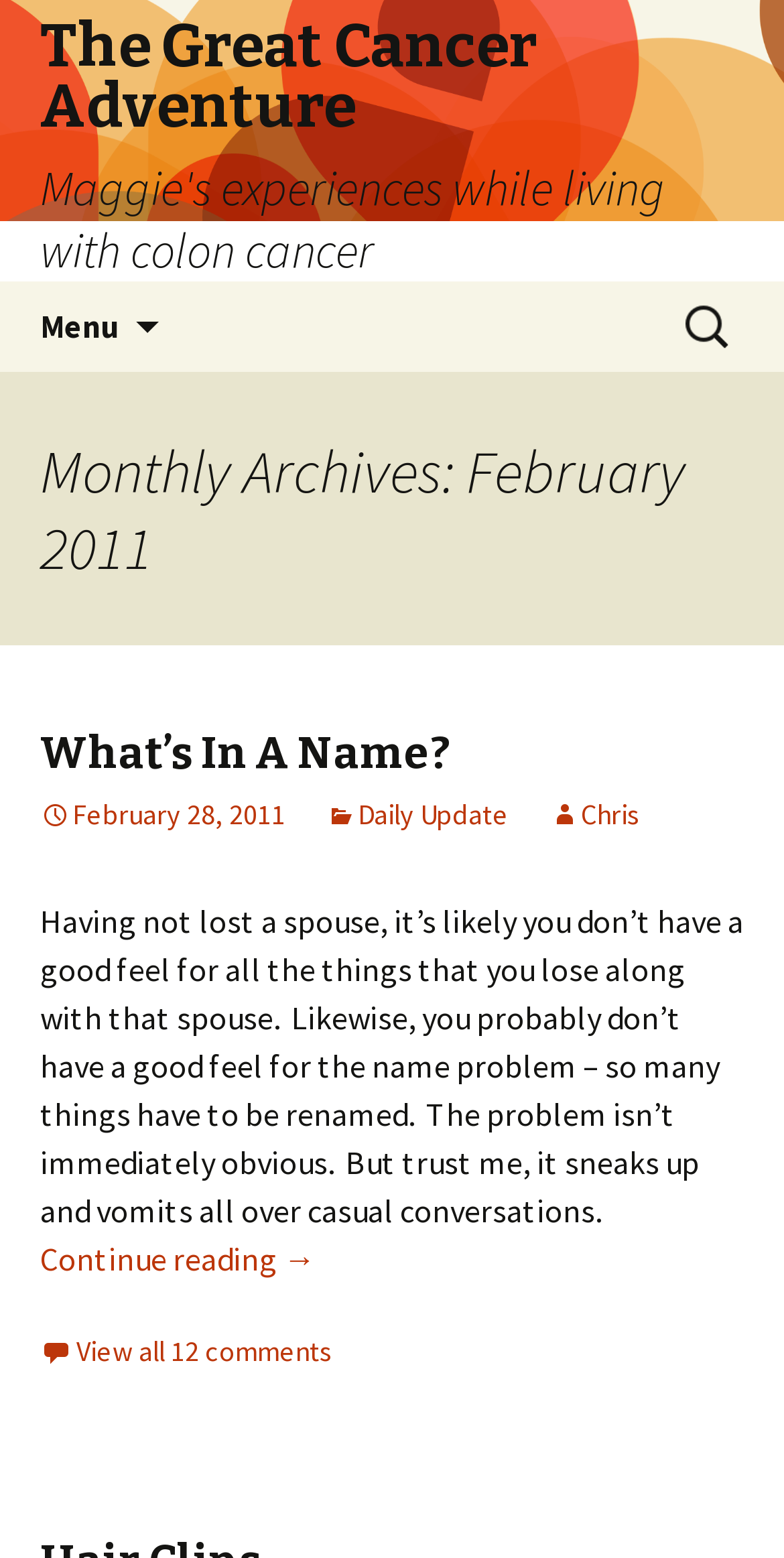Please find the bounding box for the following UI element description. Provide the coordinates in (top-left x, top-left y, bottom-right x, bottom-right y) format, with values between 0 and 1: February 28, 2011

[0.051, 0.51, 0.364, 0.534]